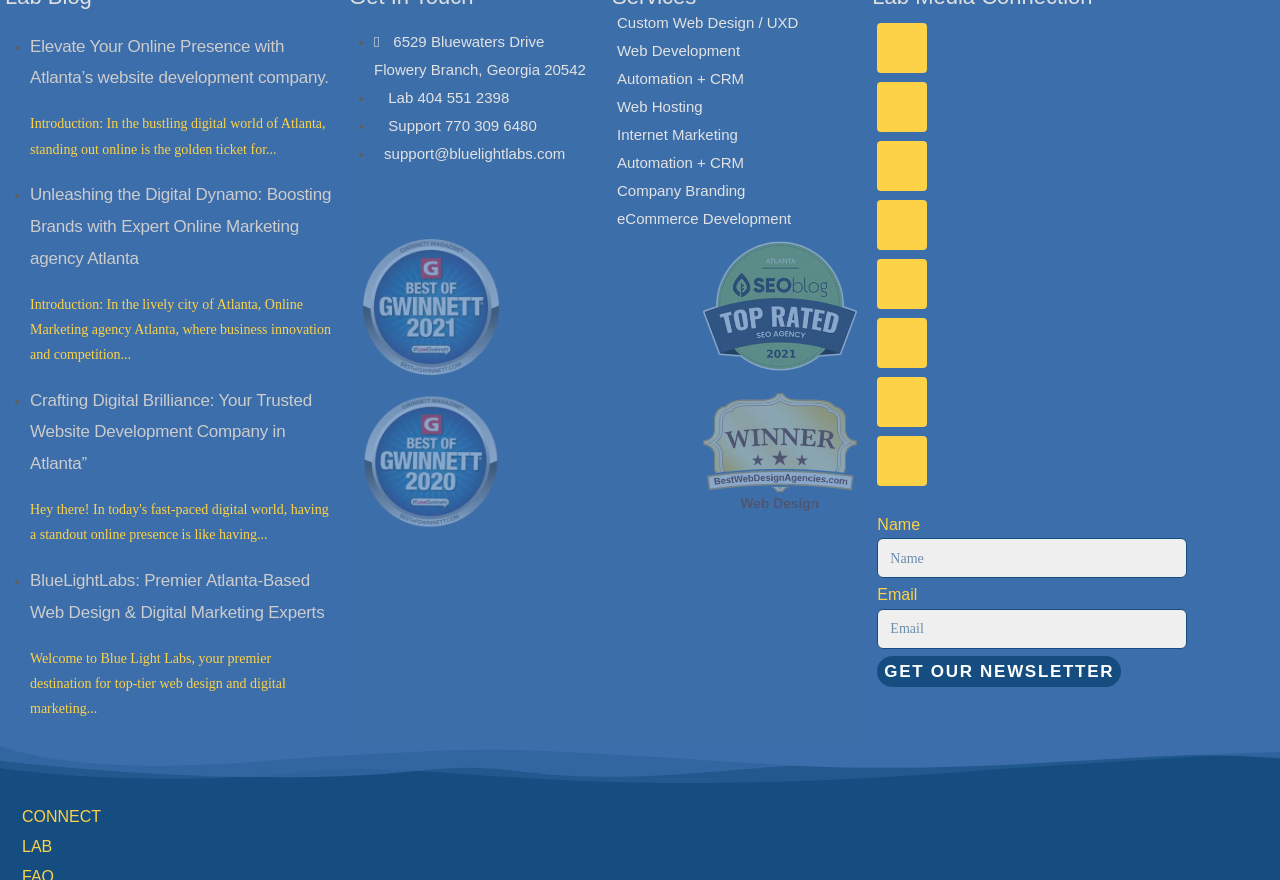How many services are listed?
Look at the screenshot and provide an in-depth answer.

The services are listed under the heading 'Services' and there are 7 links listed, namely 'Custom Web Design / UXD', 'Web Development', 'Automation + CRM', 'Web Hosting', 'Internet Marketing', 'Automation + CRM', and 'Company Branding'.